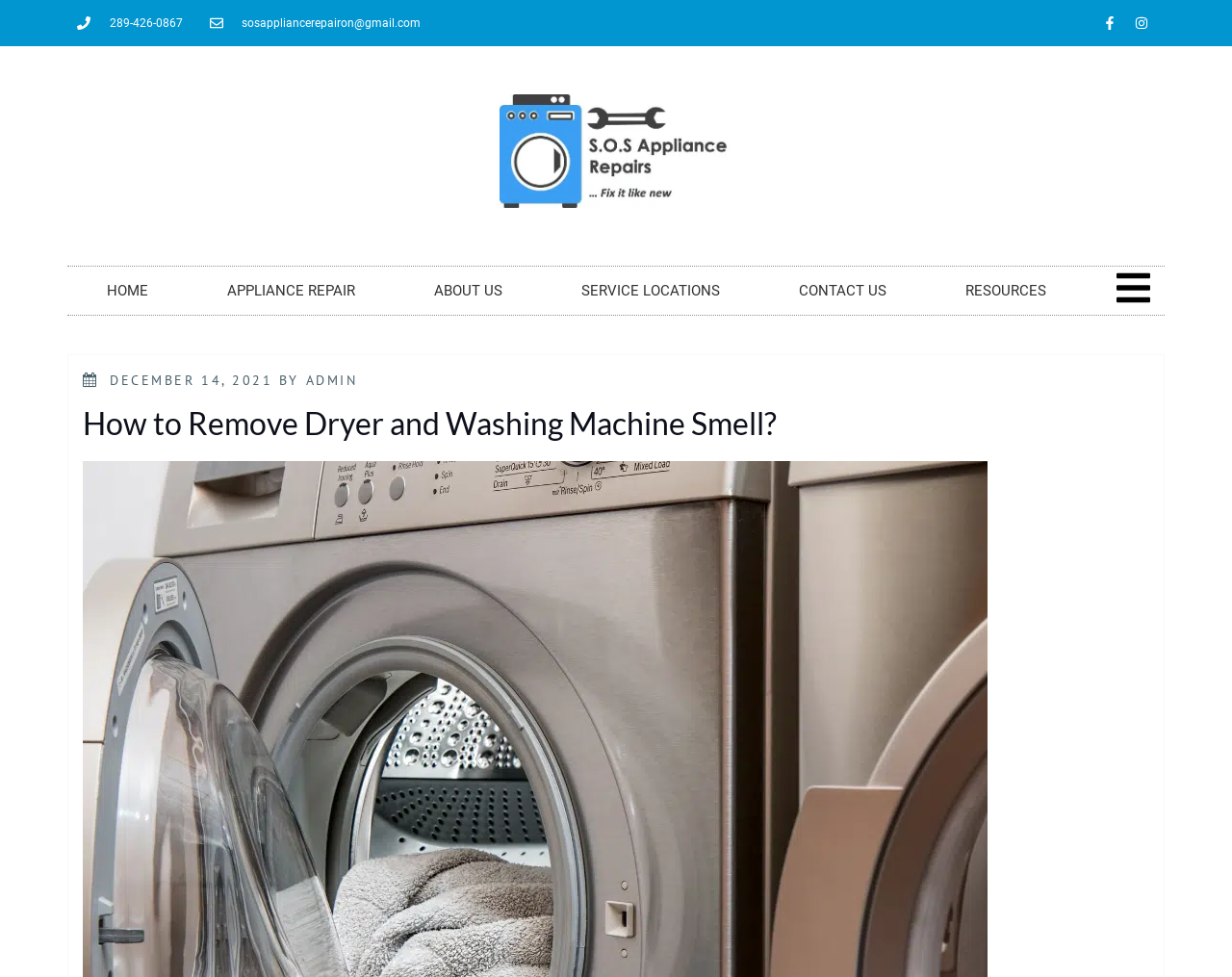Detail the webpage's structure and highlights in your description.

This webpage is about removing dryer and washing machine smell. At the top left, there is a phone number "289-426-0867" and an email address "sosappliancerepairon@gmail.com" for contact information. On the top right, there are social media links to Facebook and Instagram, each accompanied by a small icon. 

Below the contact information, there is a prominent link to "Appliance Repair Experts" with a corresponding image. This link is centered at the top of the page. 

The main navigation menu is located in the middle of the page, with links to "HOME", "APPLIANCE REPAIR", "ABOUT US", "SERVICE LOCATIONS", "CONTACT US", and "RESOURCES". These links are evenly spaced and span across the page.

On the top right, there is a button, but its purpose is not clear. When clicked, it may lead to a header section that contains a date "DECEMBER 14, 2021", an author "ADMIN", and a heading "How to Remove Dryer and Washing Machine Smell?". This section is located below the navigation menu.